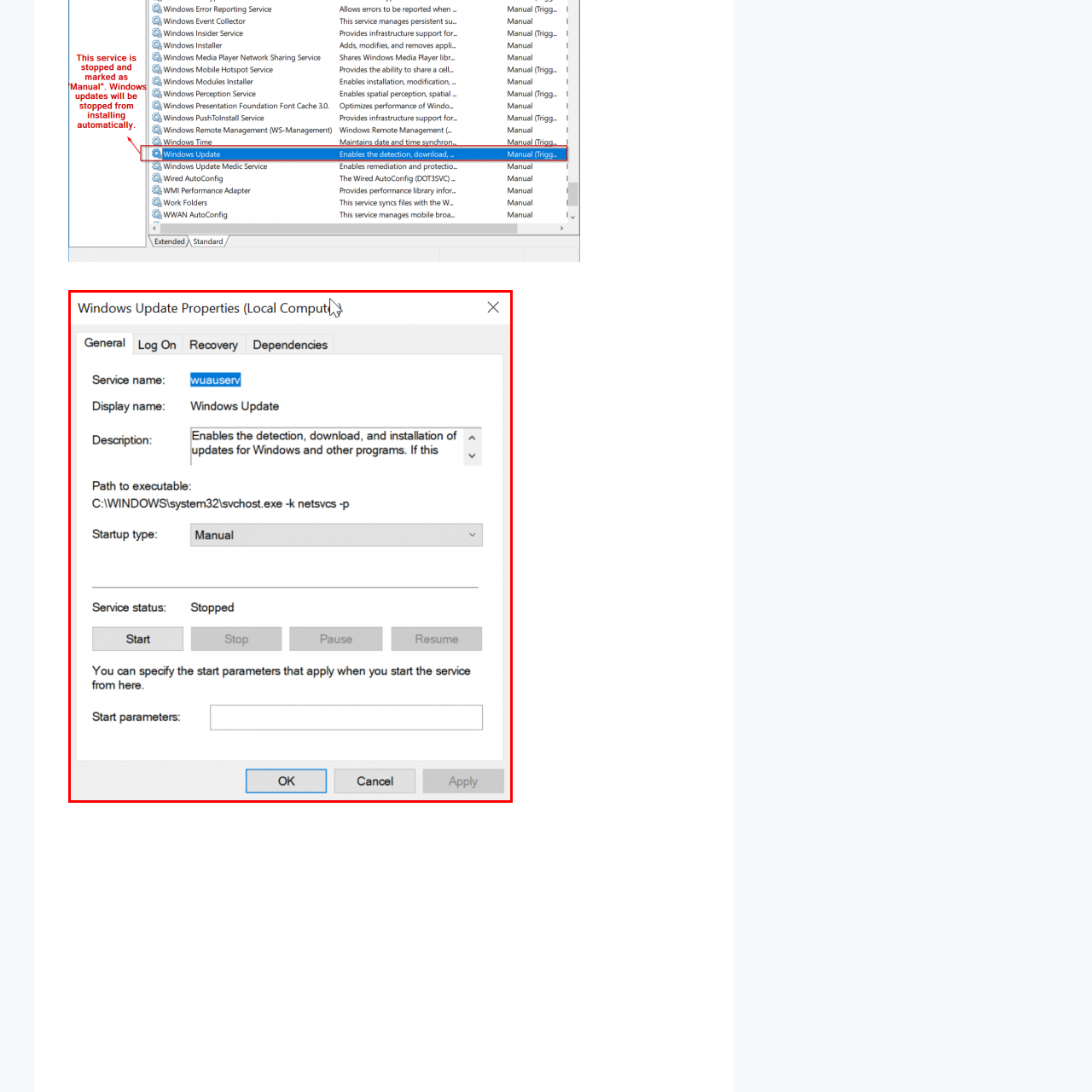Give an in-depth description of the picture inside the red marked area.

The image displays the "Windows Update Properties" dialog box for the service named "wuauserv." This window provides key details regarding the Windows Update service, which is responsible for detecting, downloading, and installing updates for Windows and various programs. The service is currently marked as "Stopped," and users can manage its status using buttons labeled "Start," "Stop," "Pause," and "Resume." 

Key information includes the executable path, highlighting where the service process is located in the system, and the startup type set to "Manual," indicating that this service does not start automatically with the system unless prompted. The dialog allows users to specify start parameters for the service, ensuring greater control over its functionalities. Overall, this interface is essential for users intending to troubleshoot or configure the Windows Update service on their local machine.